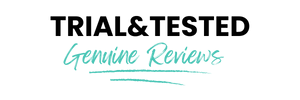What is written beneath the brand name in the logo?
Answer the question with detailed information derived from the image.

The logo of 'Trial & Tested' is examined, and it is found that beneath the brand name, the text 'Genuine Reviews' is written in a softer, blue-green script, which provides additional information about the platform's purpose.